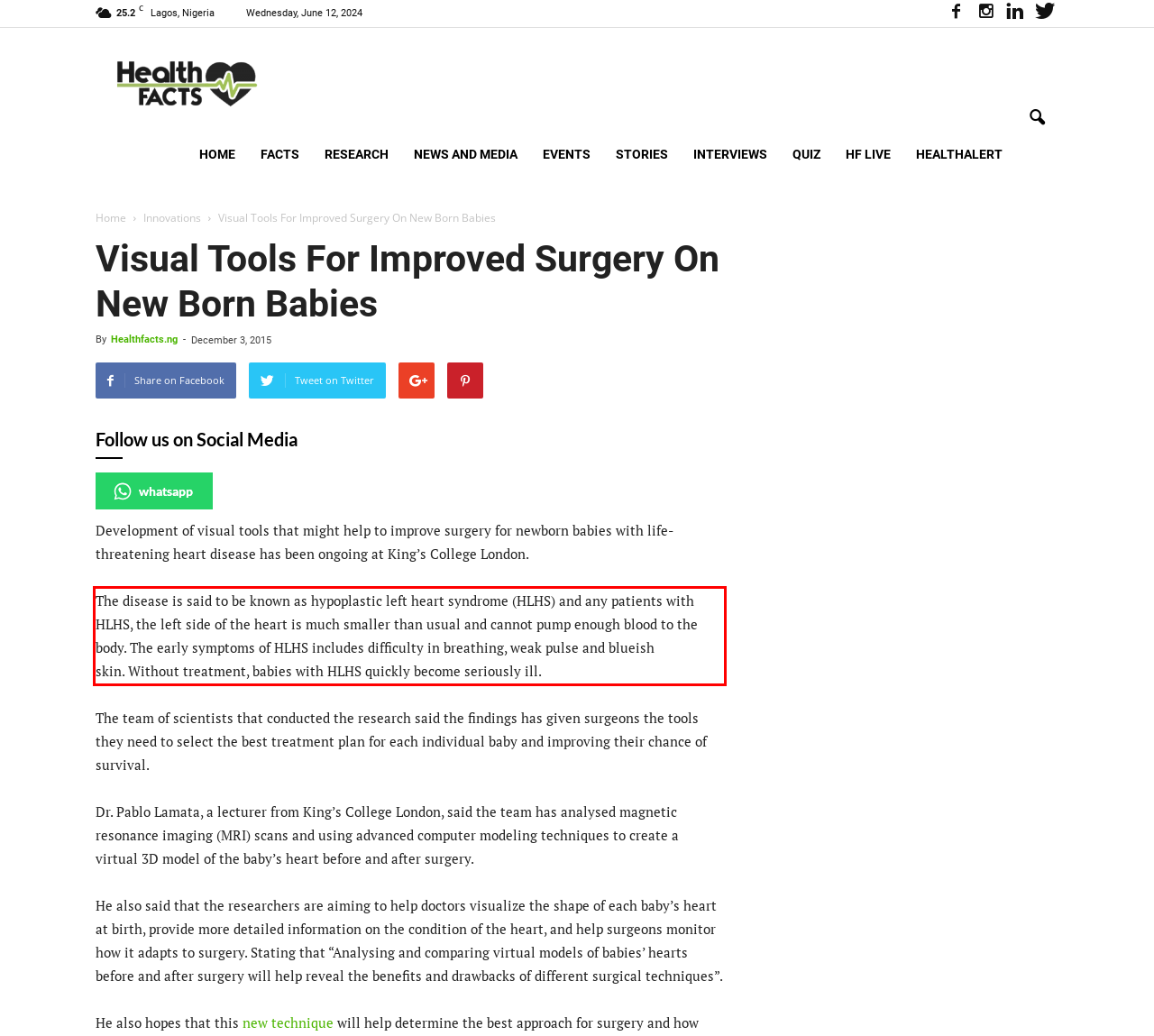Please extract the text content within the red bounding box on the webpage screenshot using OCR.

The disease is said to be known as hypoplastic left heart syndrome (HLHS) and any patients with HLHS, the left side of the heart is much smaller than usual and cannot pump enough blood to the body. The early symptoms of HLHS includes difficulty in breathing, weak pulse and blueish skin. Without treatment, babies with HLHS quickly become seriously ill.